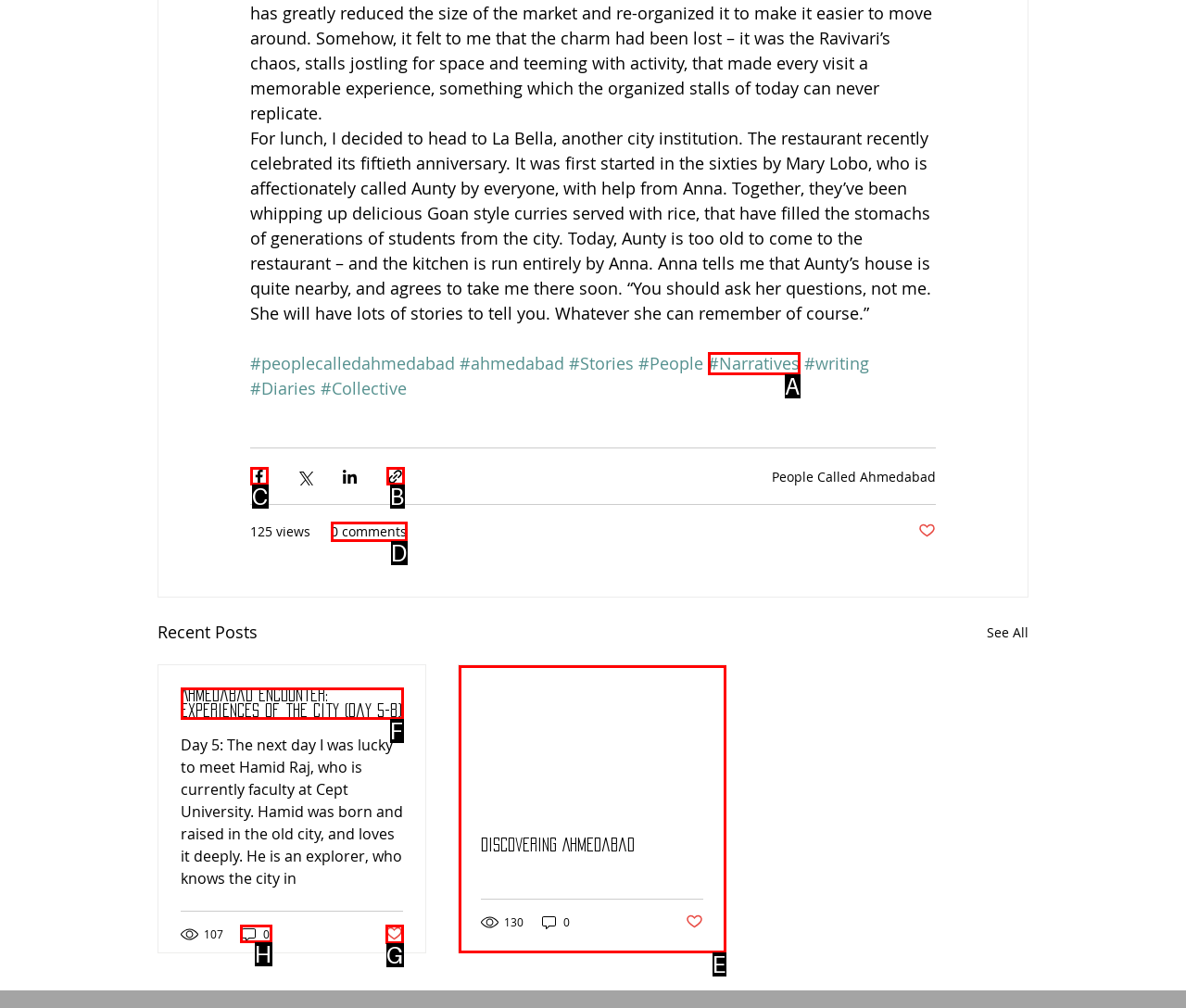Tell me which letter I should select to achieve the following goal: Click the 'Share via Facebook' button
Answer with the corresponding letter from the provided options directly.

C